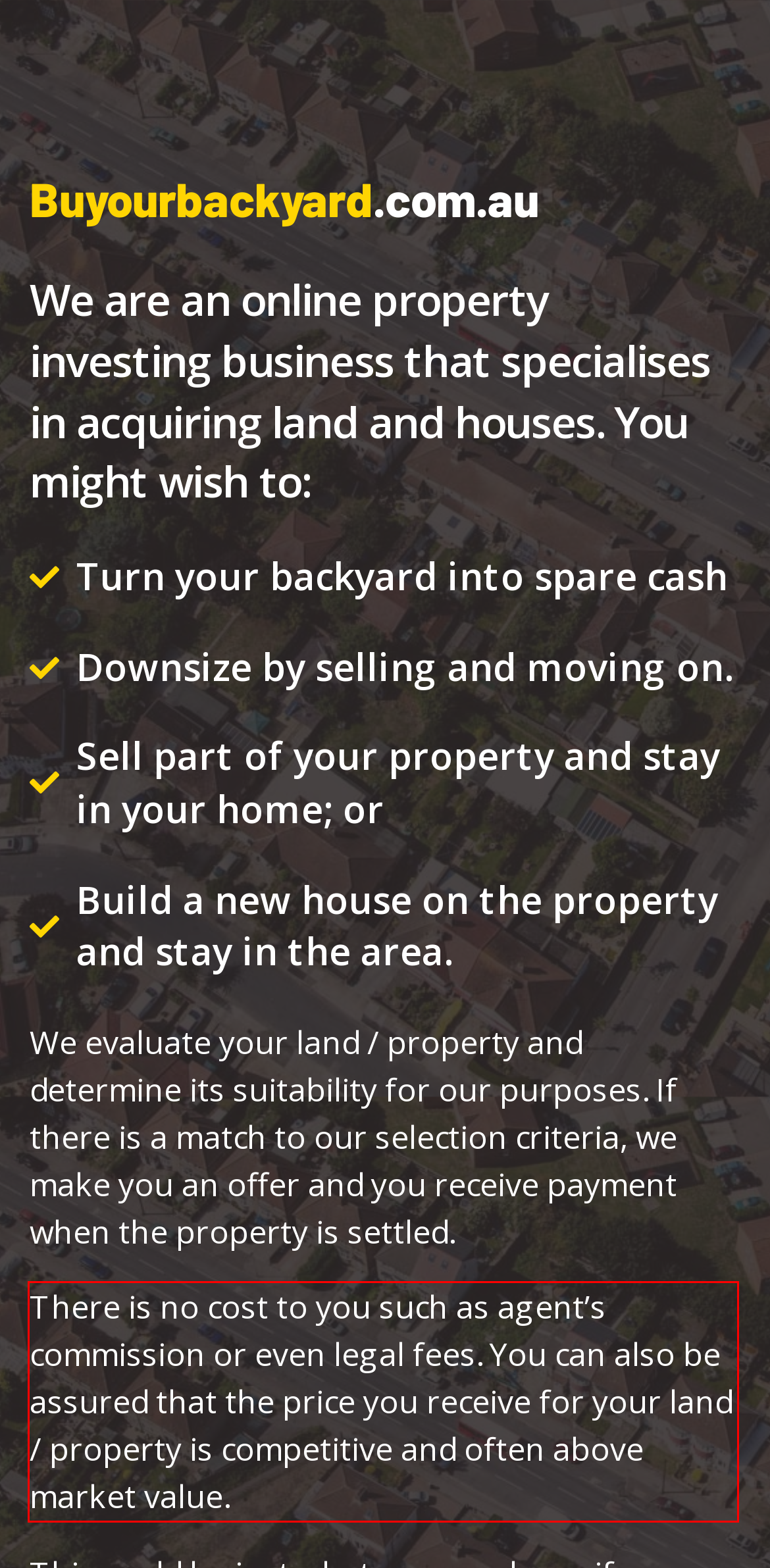Within the screenshot of the webpage, there is a red rectangle. Please recognize and generate the text content inside this red bounding box.

There is no cost to you such as agent’s commission or even legal fees. You can also be assured that the price you receive for your land / property is competitive and often above market value.